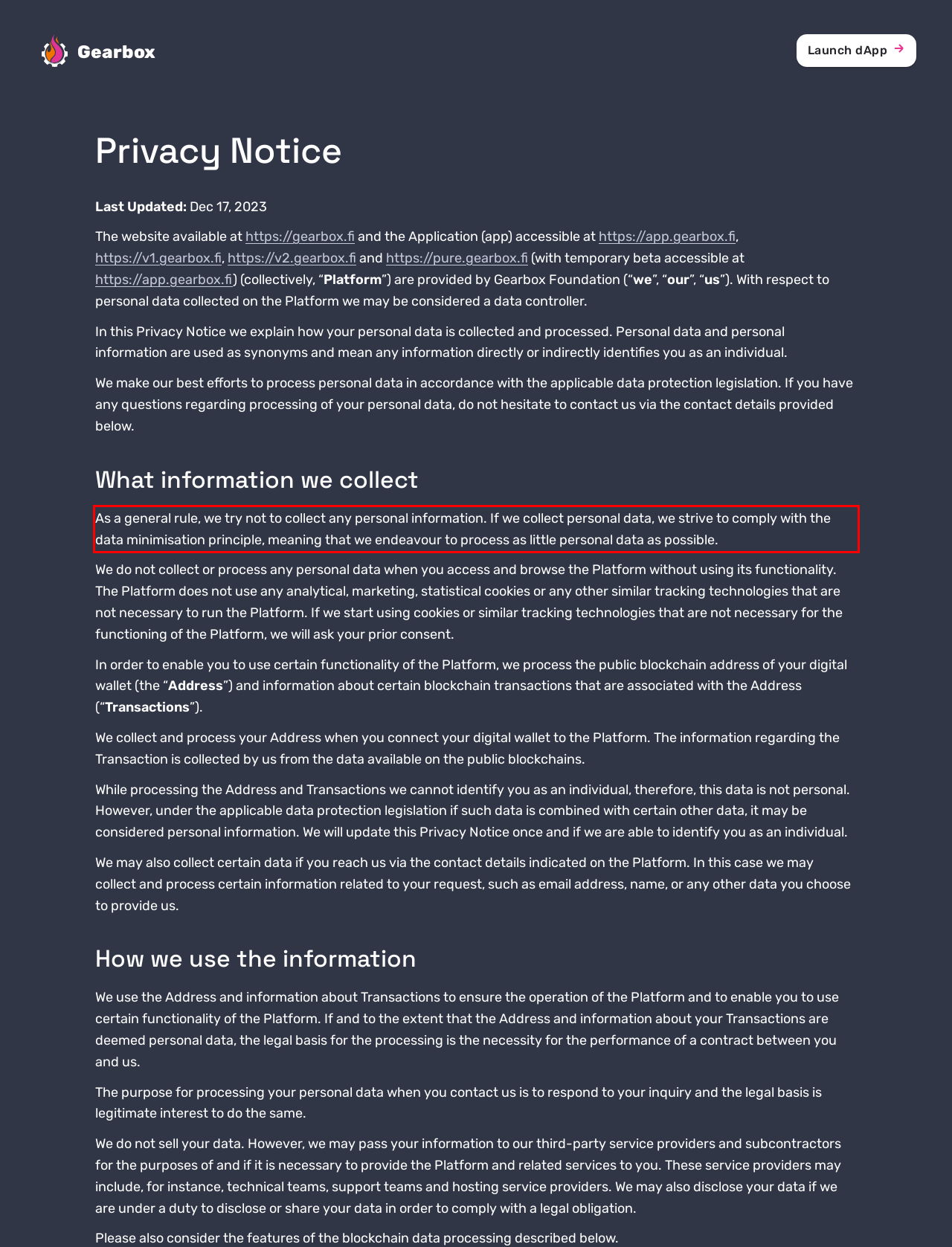Using the webpage screenshot, recognize and capture the text within the red bounding box.

As a general rule, we try not to collect any personal information. If we collect personal data, we strive to comply with the data minimisation principle, meaning that we endeavour to process as little personal data as possible.